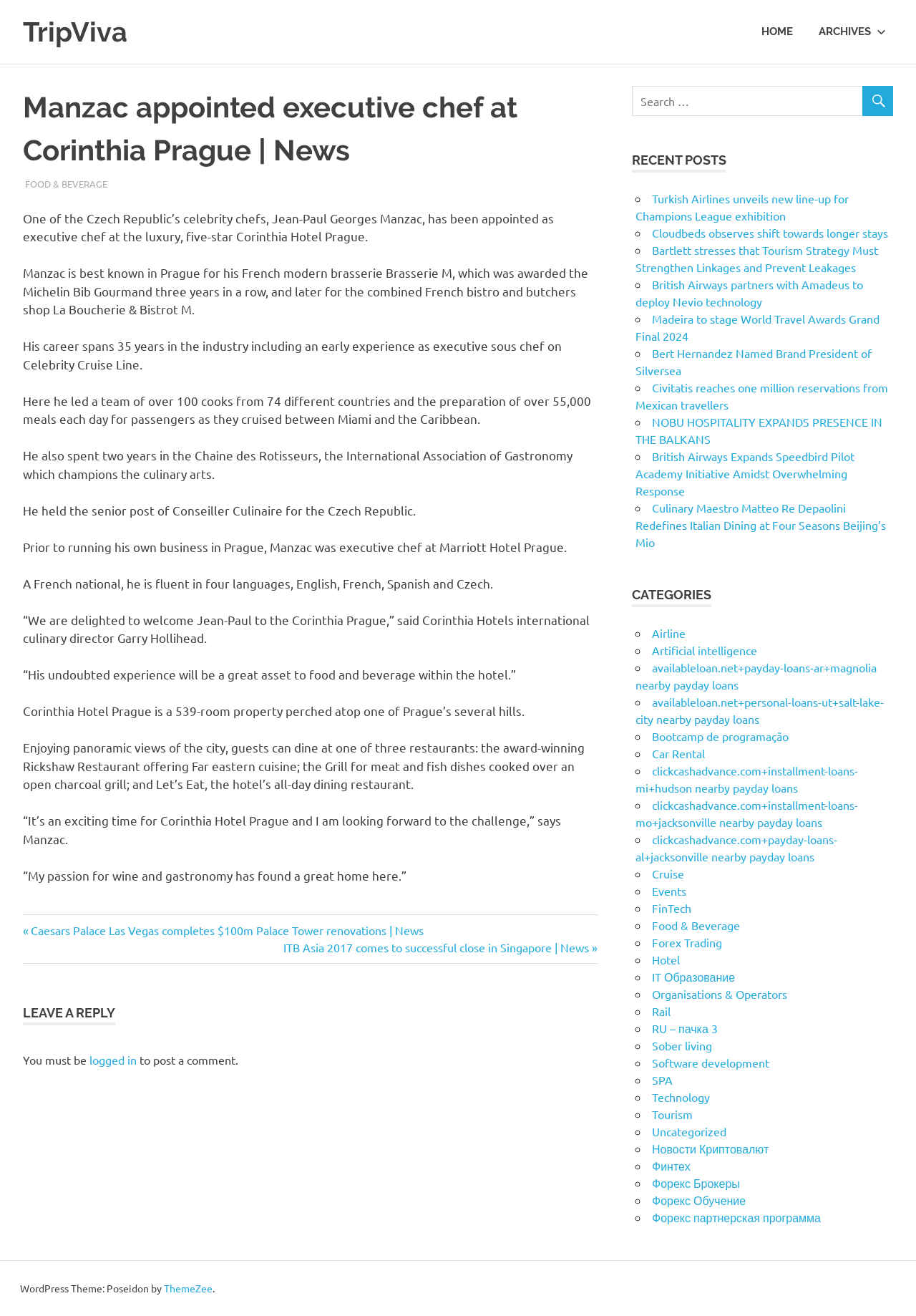Locate the bounding box coordinates of the element I should click to achieve the following instruction: "Click on the 'NEXT POST' link".

[0.31, 0.714, 0.652, 0.725]